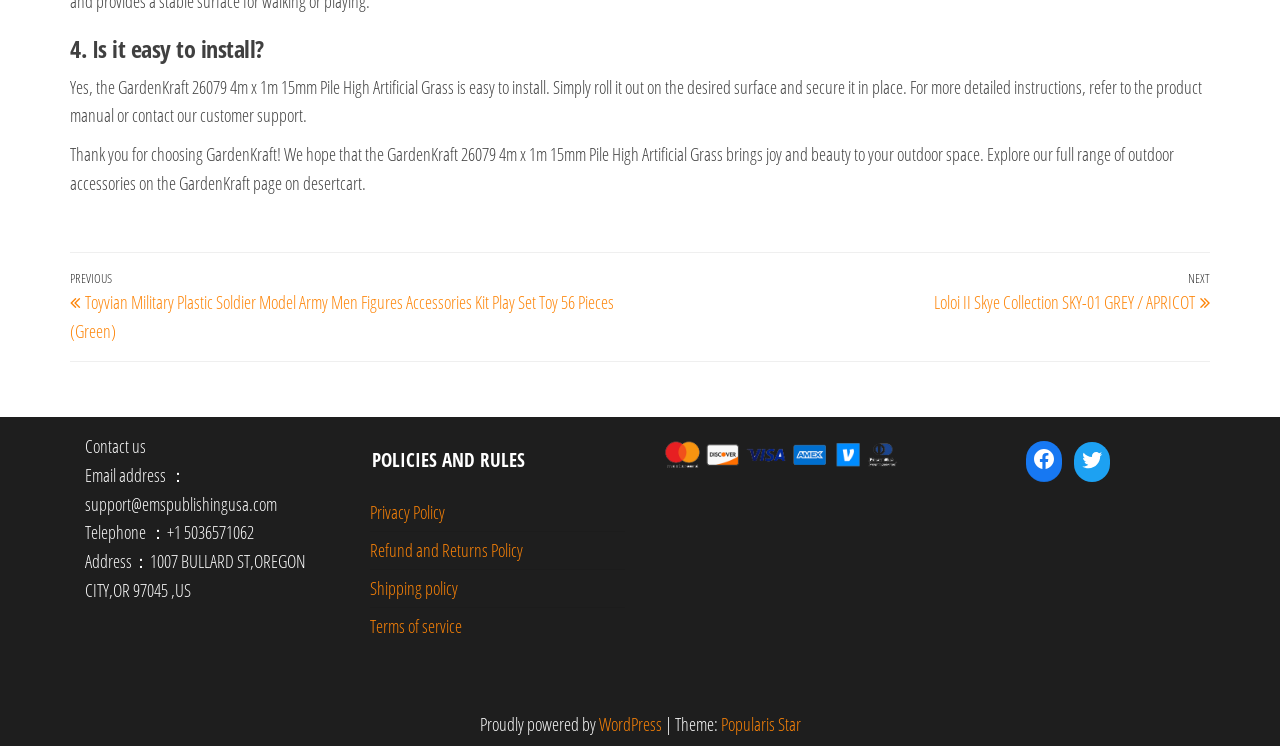Please identify the bounding box coordinates of the region to click in order to complete the task: "Click on 'Previous Post'". The coordinates must be four float numbers between 0 and 1, specified as [left, top, right, bottom].

[0.055, 0.359, 0.5, 0.46]